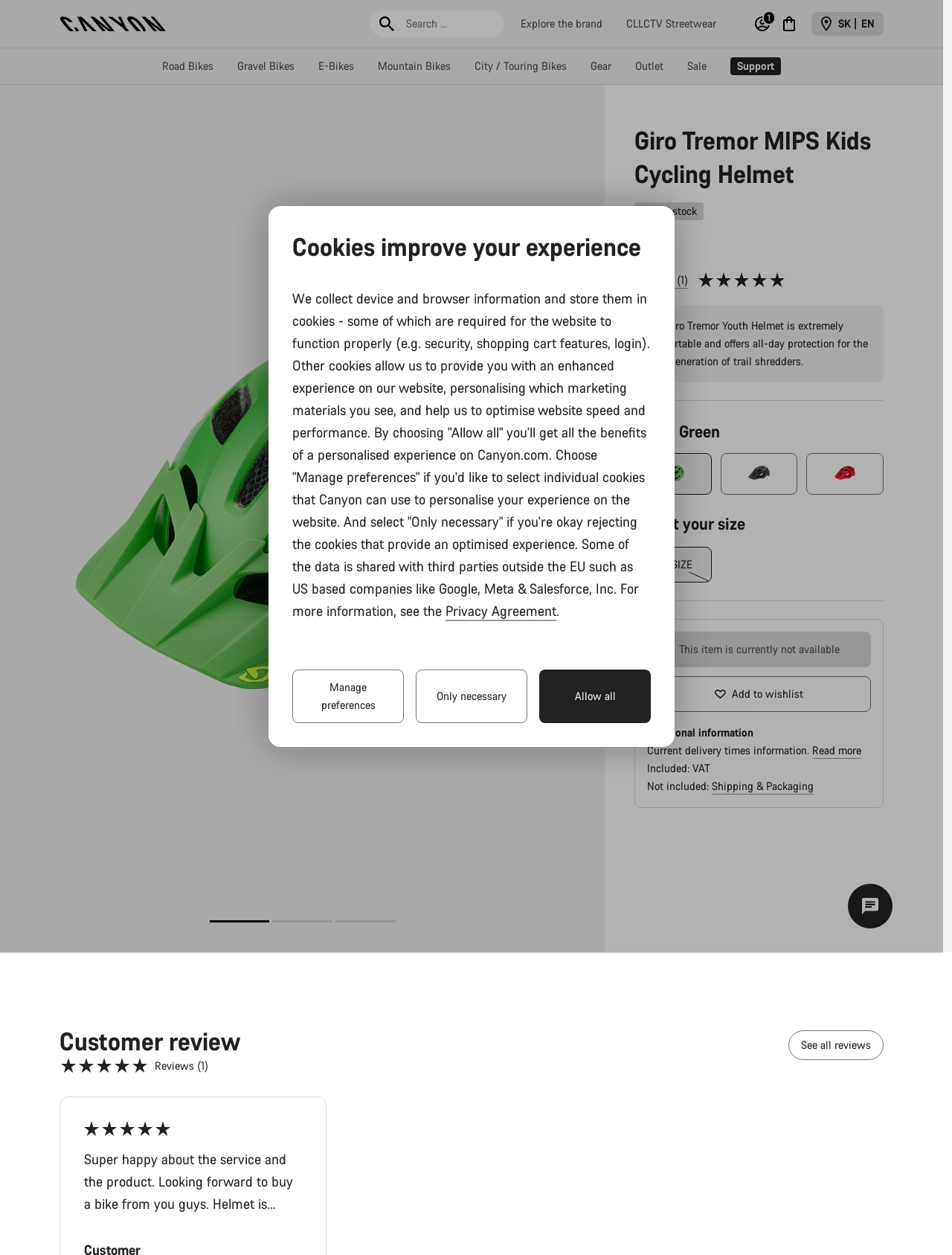Provide the bounding box coordinates for the UI element that is described by this text: "Order tracking". The coordinates should be in the form of four float numbers between 0 and 1: [left, top, right, bottom].

[0.601, 0.219, 0.821, 0.234]